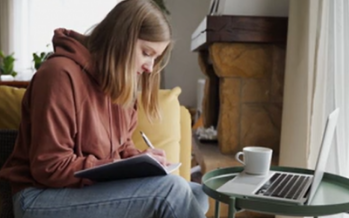Convey a rich and detailed description of the image.

A young woman sits comfortably on a cozy sofa, deeply engaged in writing in her notebook. She wears a relaxed brown hoodie and light blue jeans, embodying a casual and introspective mood. Beside her, on a small green table, a laptop is open, suggesting that she might be working on an important project or reflecting on her thoughts. A white mug sits next to the laptop, hinting at a comforting cup of coffee or tea. Natural light filters through the nearby window, casting a warm glow on the scene, while indoor plants in the background add a touch of freshness to the setting. This image captures a moment of focus and tranquility, perfect for the theme of "Zooming into a Stress-Free Divorce: How Zoom Meetings Offer Comfort and Convenience," highlighting the blend of remote work and personal reflection in today’s world.